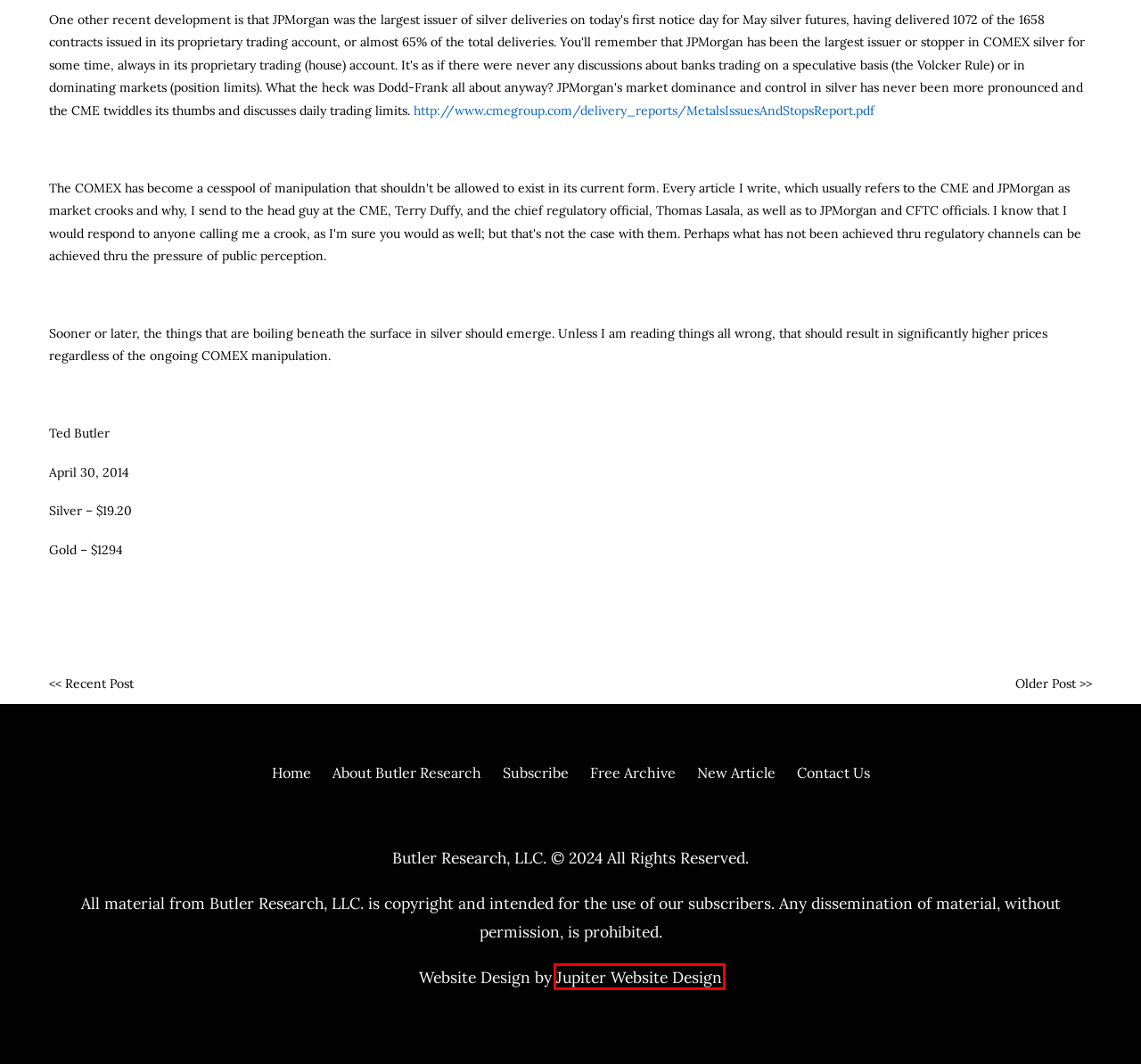Look at the screenshot of a webpage that includes a red bounding box around a UI element. Select the most appropriate webpage description that matches the page seen after clicking the highlighted element. Here are the candidates:
A. April 26, 2014 – Weekly Review – Butler Research
B. Free Archive – Butler Research
C. Butler Research – Fundamental and expert analysis of the gold and silver markets
D. About Butler Research – Butler Research
E. Contact Us – Butler Research
F. Subscribe – Butler Research
G. Website Design Development & SEO
H. May 3, 2014 – Weekly Review – Butler Research

G